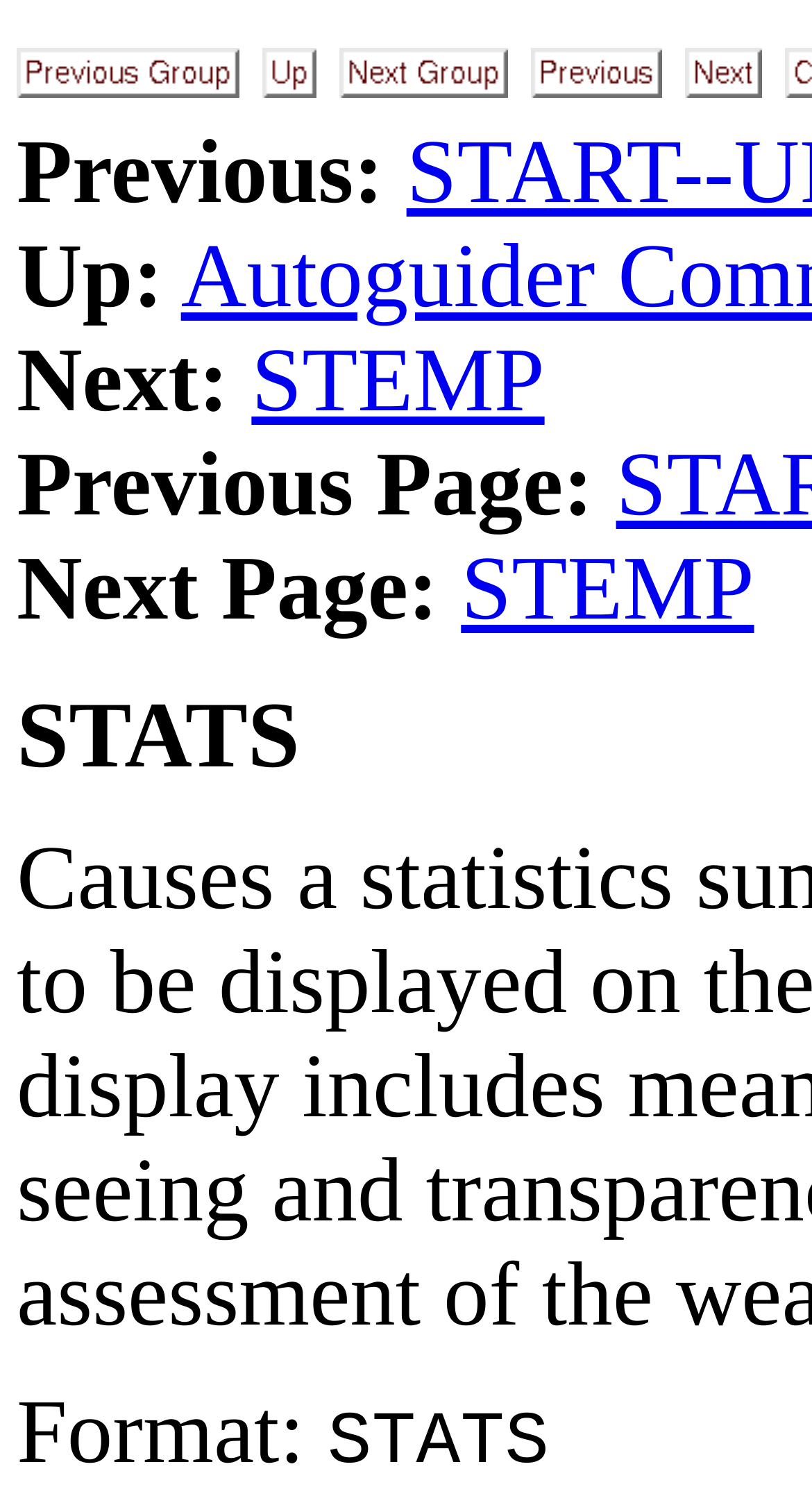Give a succinct answer to this question in a single word or phrase: 
How many image elements are on the webpage?

5